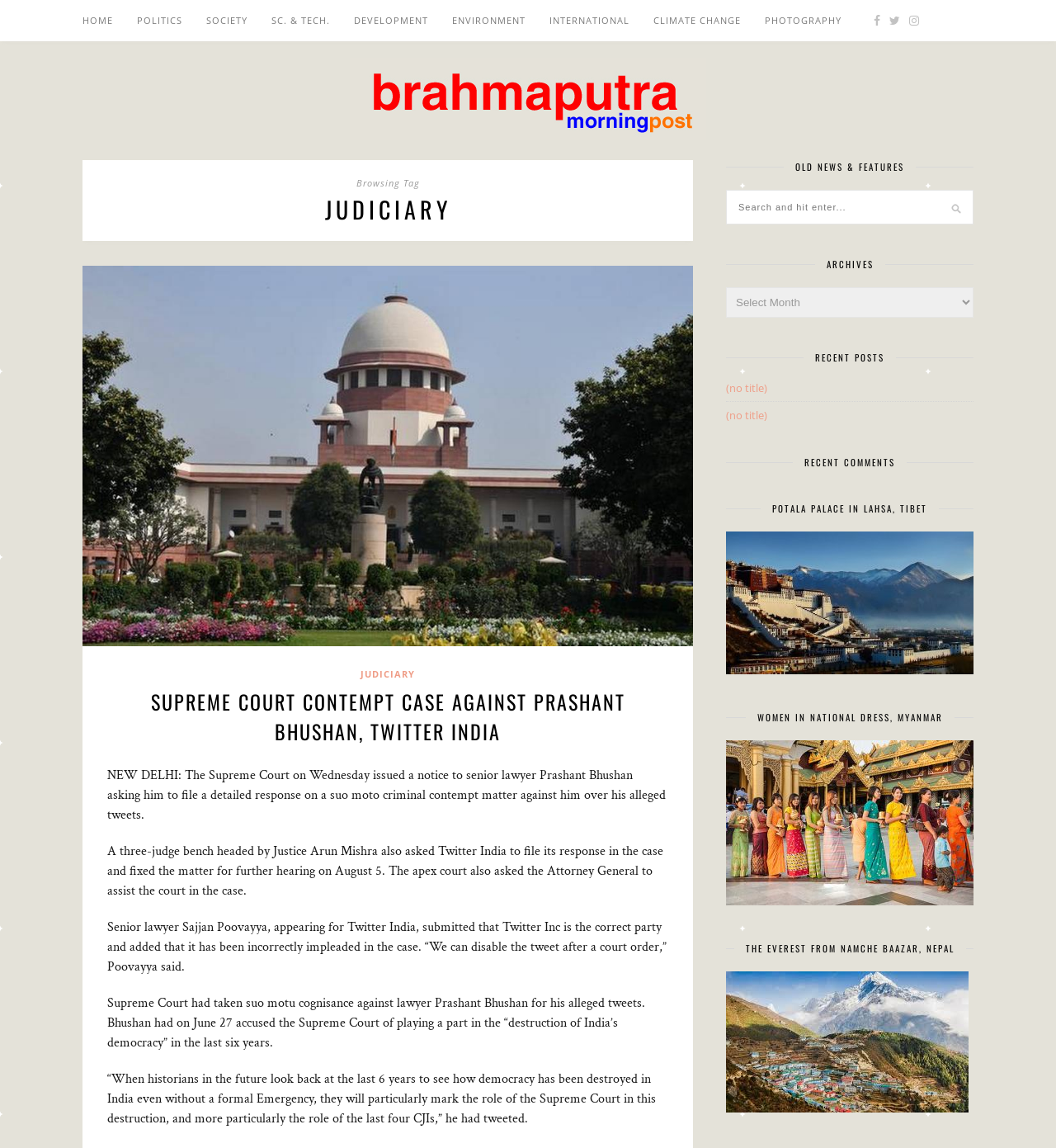Identify the bounding box coordinates for the UI element described by the following text: "Environment". Provide the coordinates as four float numbers between 0 and 1, in the format [left, top, right, bottom].

[0.428, 0.0, 0.498, 0.036]